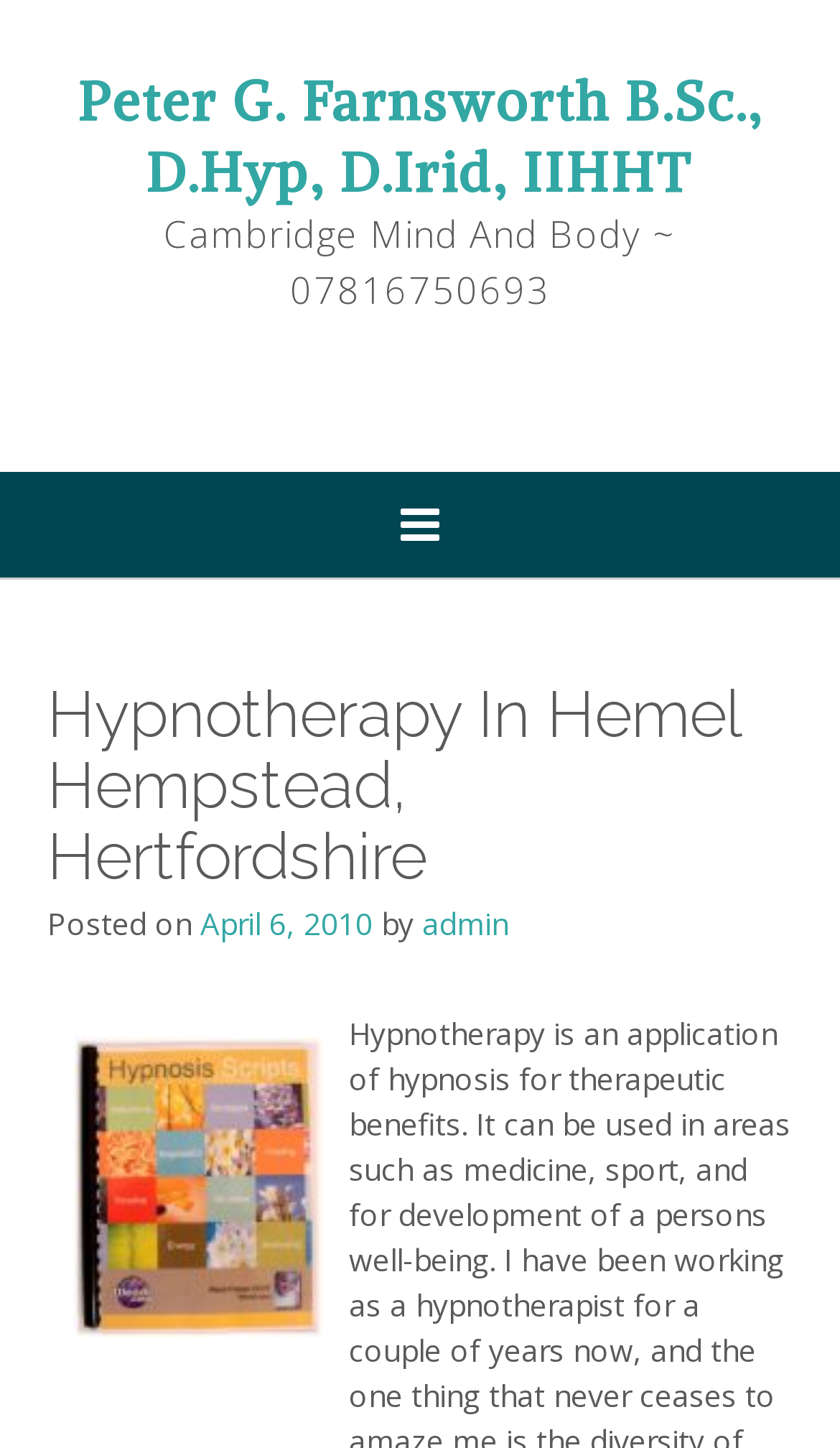Provide a brief response to the question below using a single word or phrase: 
Who is the author of the post?

admin